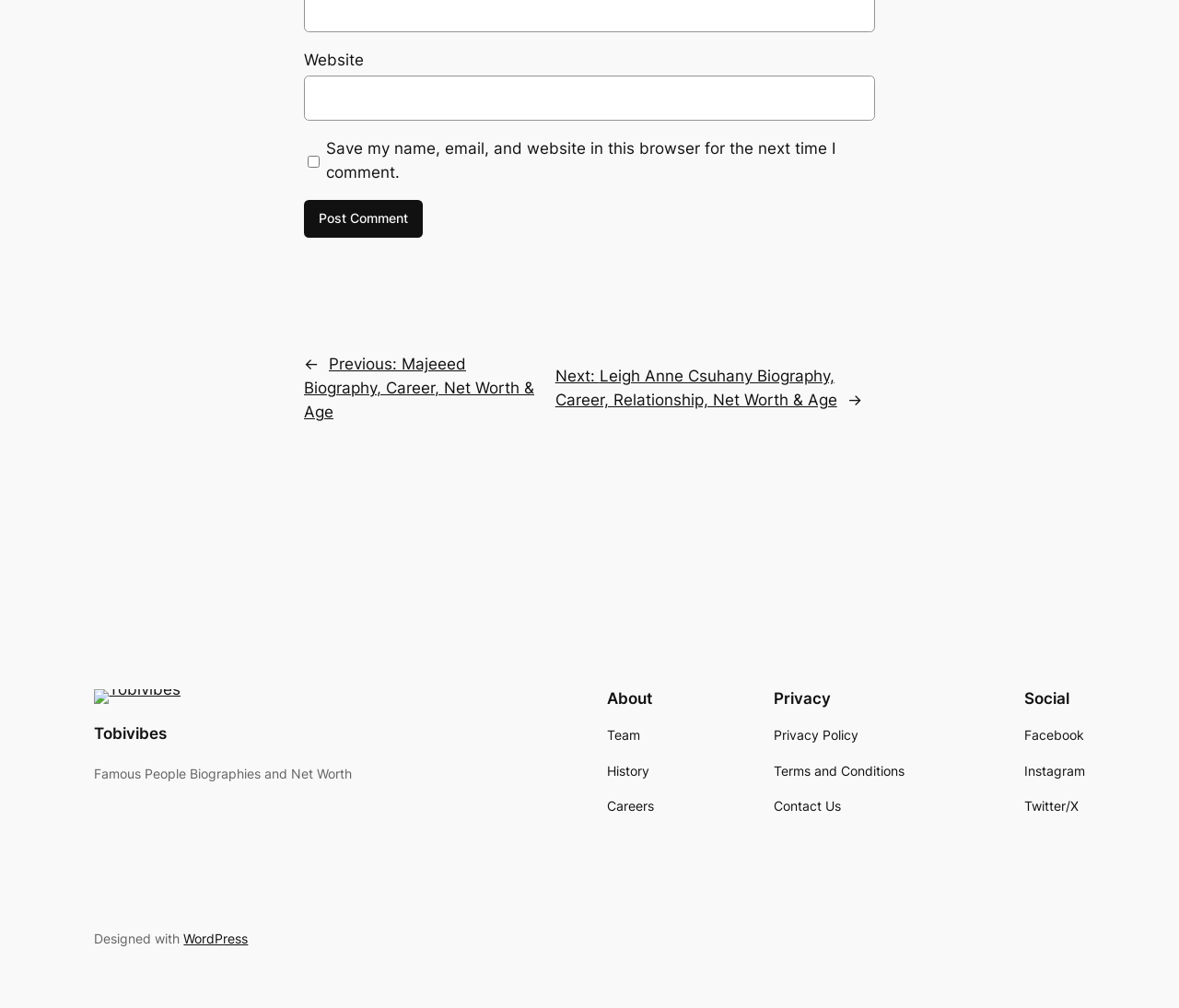Please answer the following query using a single word or phrase: 
What is the platform used to design the website?

WordPress